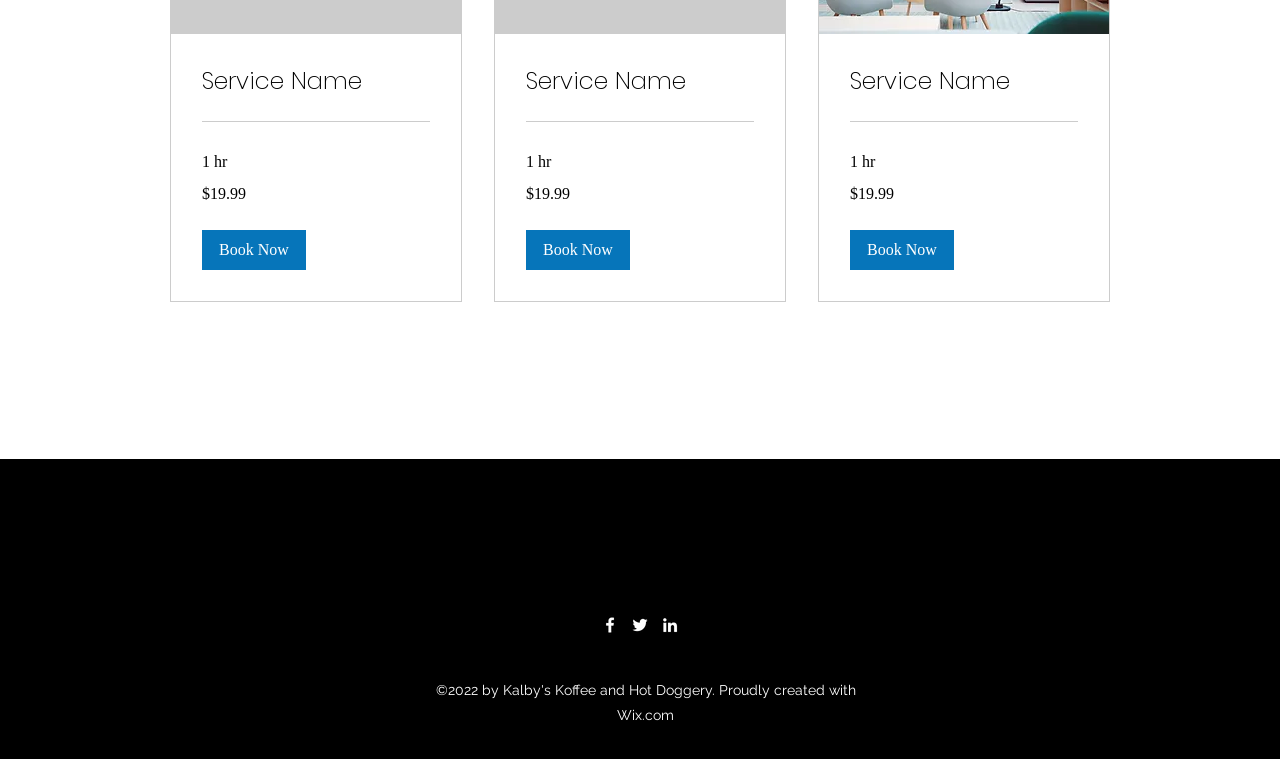What is the position of the 'Book Now' button of the third service?
Please ensure your answer to the question is detailed and covers all necessary aspects.

I compared the y1 and y2 coordinates of the 'Book Now' button of the third service with the other elements on the page and found that it is located at the bottom of the page.